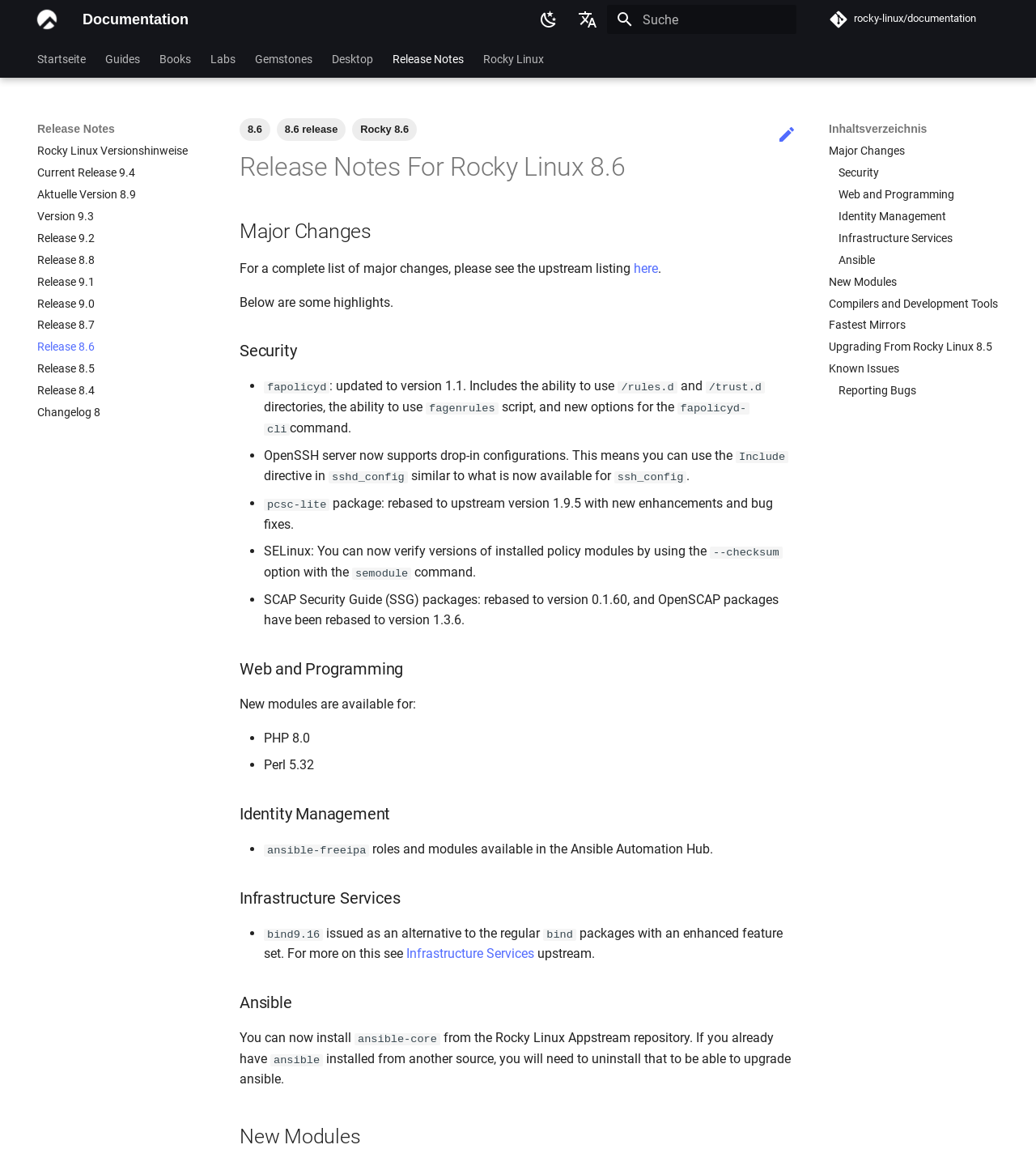Offer an in-depth caption of the entire webpage.

This webpage is dedicated to the documentation of Release 8.6. At the top, there is a navigation bar with a logo and several links, including "Documentation", "Switch to dark mode", and a language selection dropdown with multiple options. Below the navigation bar, there is a header section with the title "Release 8.6" and a search bar with a magnifying glass icon.

On the left side, there is a main navigation menu with links to various sections, including "Startseite", "Guides", "Books", "Labs", "Gemstones", "Desktop", "Release Notes", and "Rocky Linux". Below the main navigation menu, there is a secondary navigation menu with links to specific release notes, including "Rocky Linux Versionshinweise", "Current Release 9.4", and several other versions.

On the right side, there is a table of contents with links to different sections, including "Major Changes", "New Modules", "Compilers and Development Tools", "Fastest Mirrors", "Upgrading From Rocky Linux 8.5", and "Known Issues". The "Major Changes" section has sub-links to "Security", "Web and Programming", "Identity Management", "Infrastructure Services", and "Ansible". The "Known Issues" section has a sub-link to "Reporting Bugs".

Throughout the page, there are several images, including logos and icons, as well as a few buttons and a textbox. The overall layout is organized and easy to navigate, with clear headings and concise text.